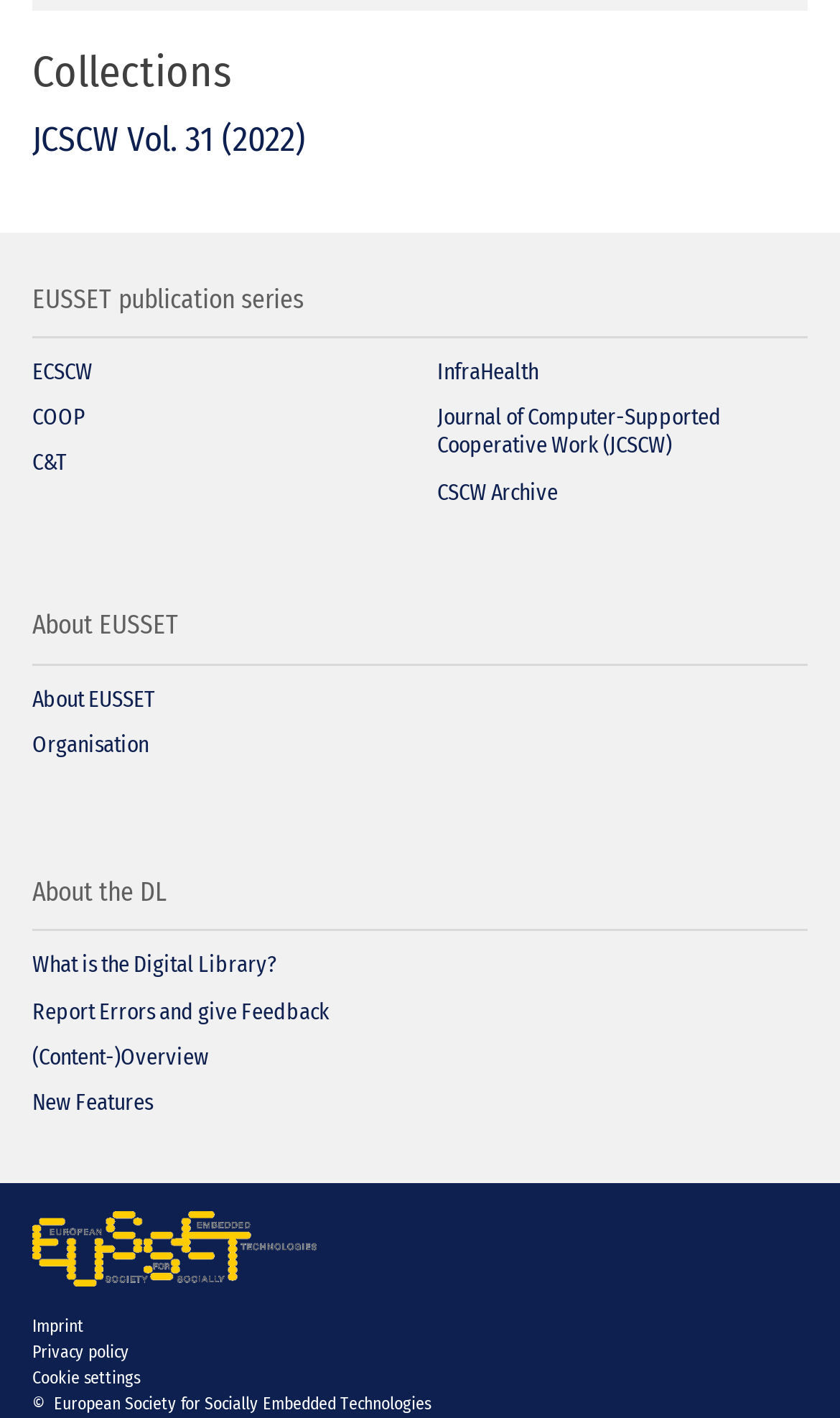Highlight the bounding box coordinates of the region I should click on to meet the following instruction: "Visit the 'ECSCW' page".

[0.038, 0.252, 0.11, 0.272]